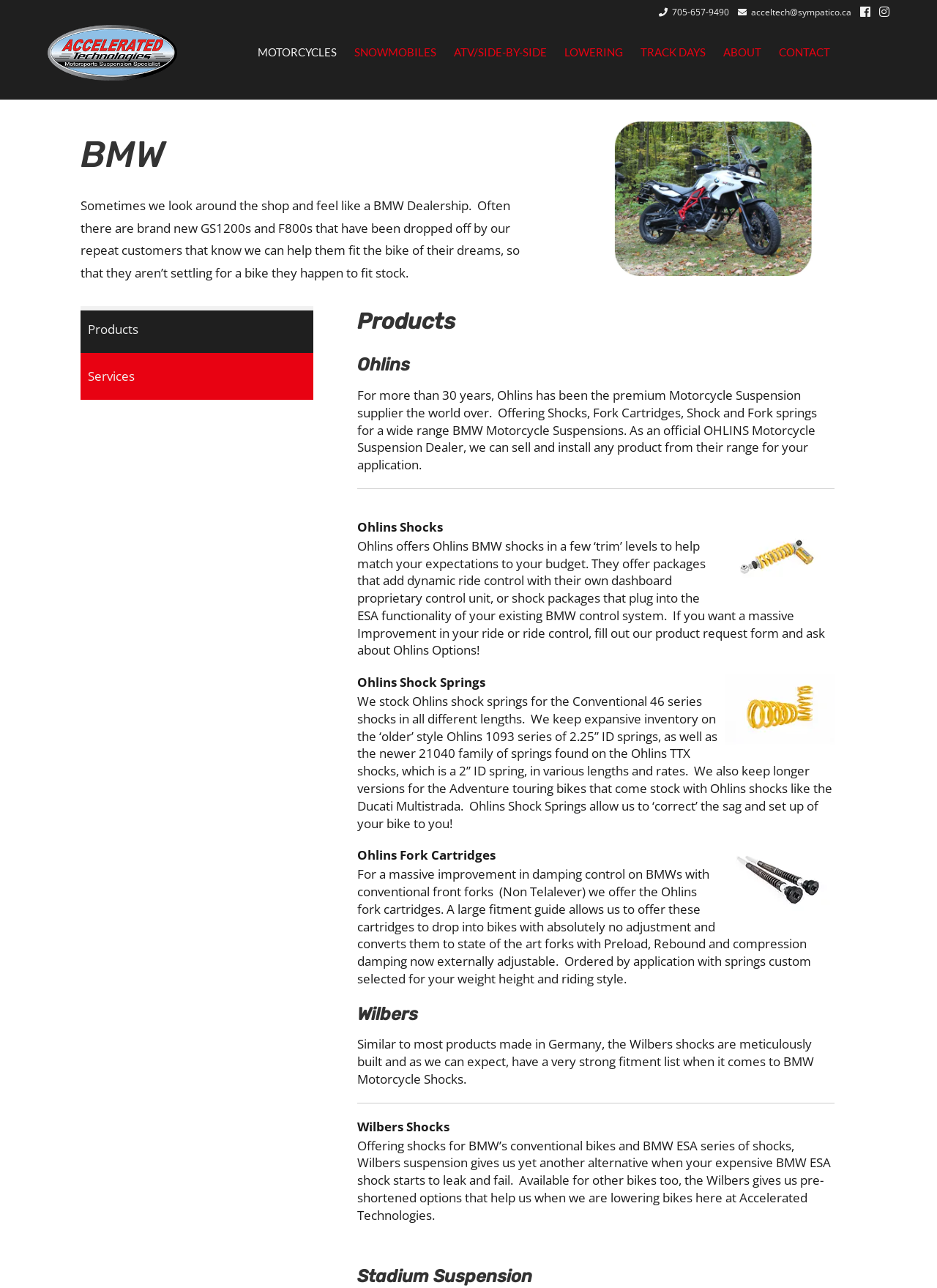Please provide a brief answer to the question using only one word or phrase: 
What is the company name?

Accelerated Technologies